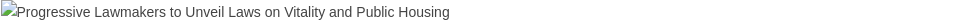Provide a short answer to the following question with just one word or phrase: What is the date of the article?

April 19, 2021